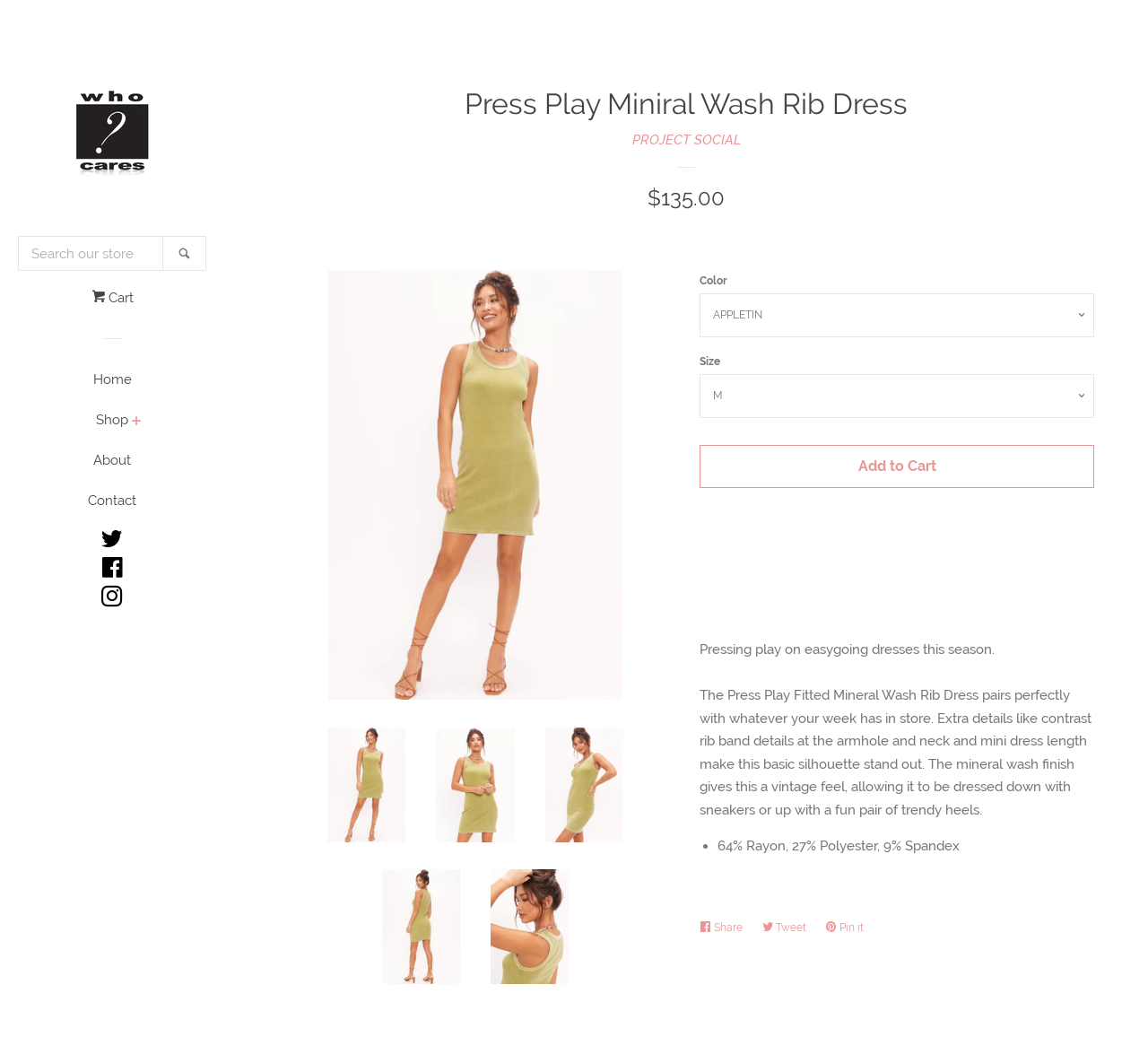Please provide the bounding box coordinates for the element that needs to be clicked to perform the following instruction: "Share on Facebook". The coordinates should be given as four float numbers between 0 and 1, i.e., [left, top, right, bottom].

[0.609, 0.879, 0.655, 0.909]